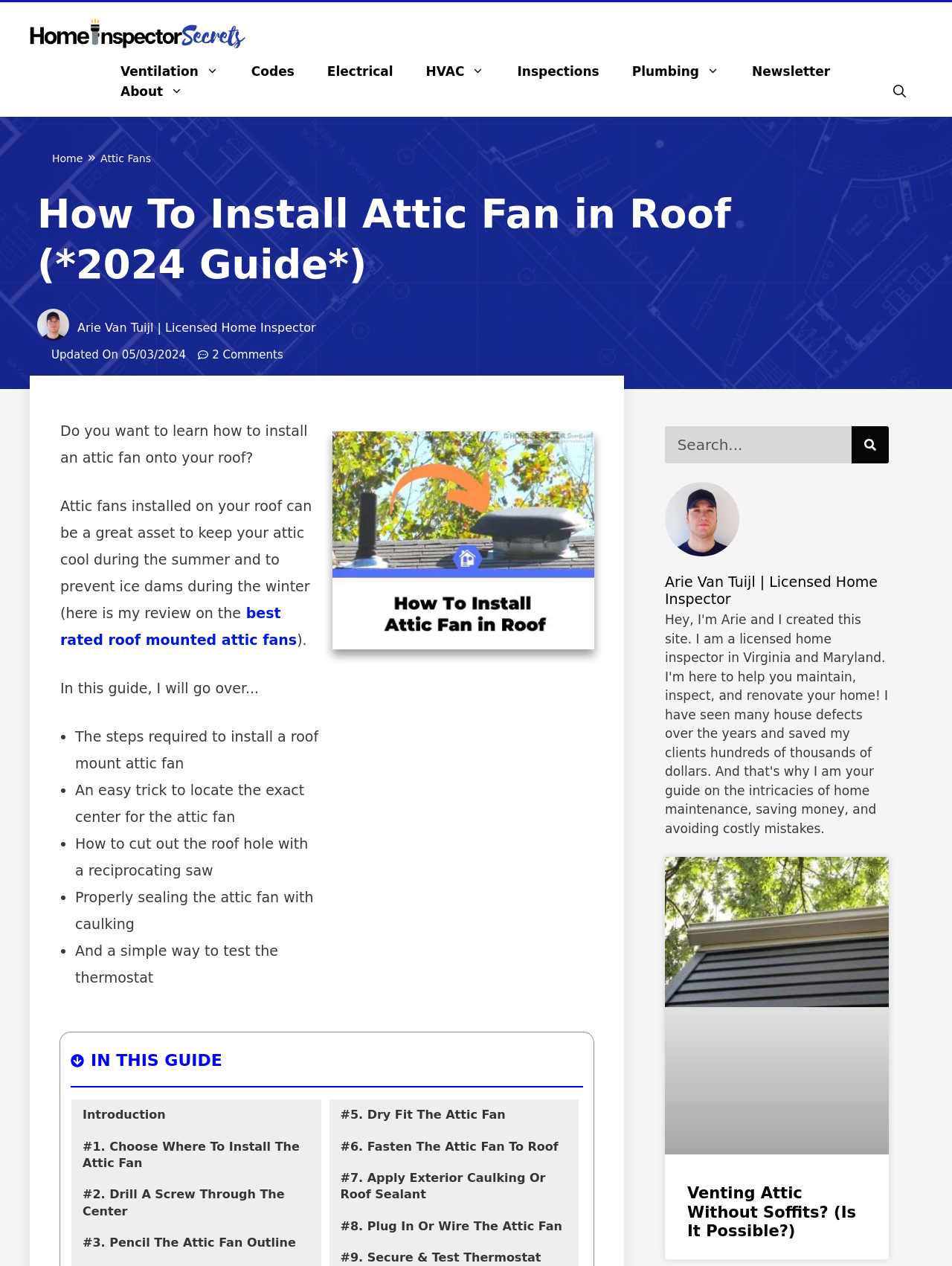What is the purpose of installing an attic fan?
Based on the screenshot, answer the question with a single word or phrase.

Keep attic cool and dry